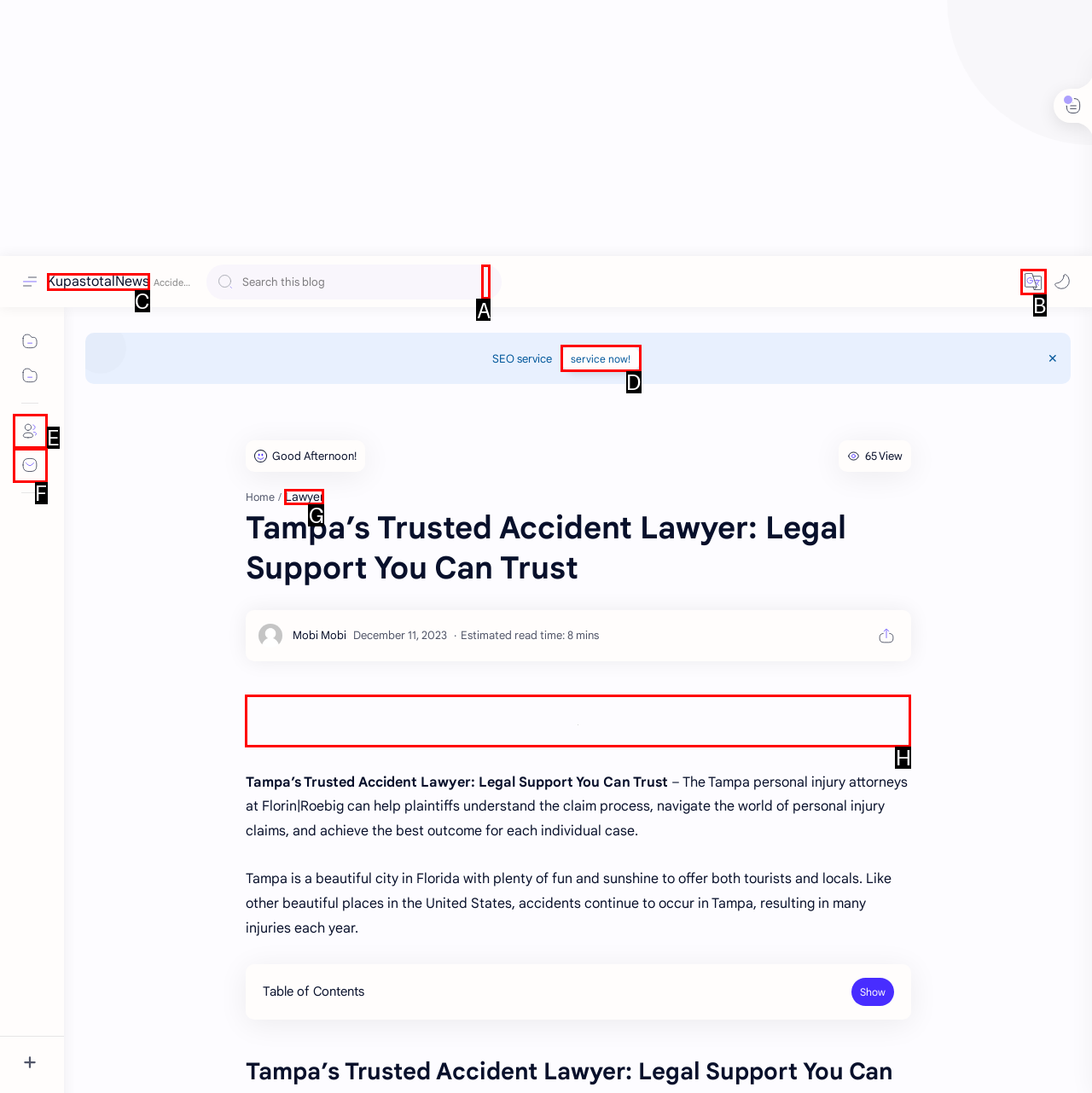Indicate which lettered UI element to click to fulfill the following task: Click Clear
Provide the letter of the correct option.

A